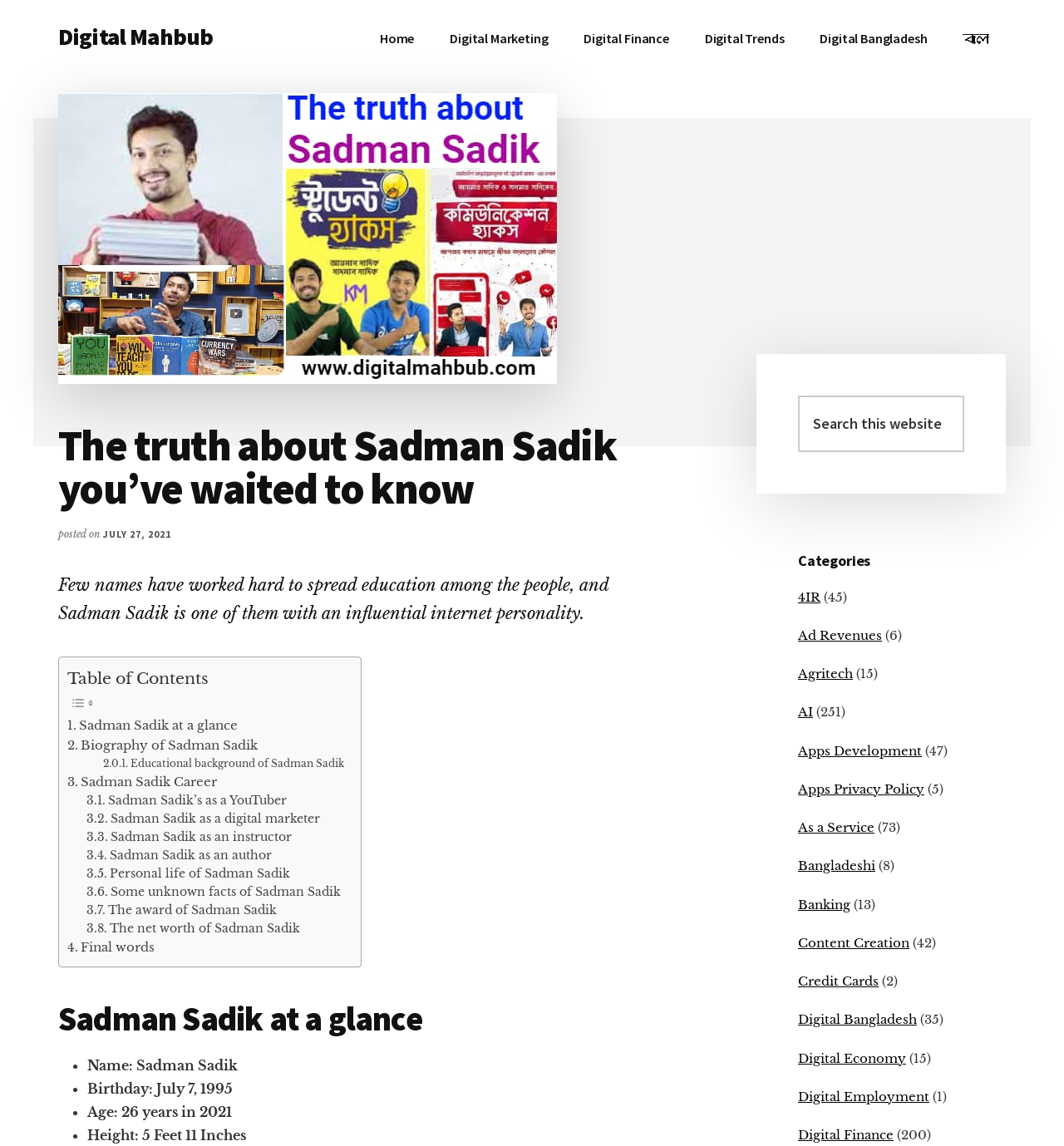Please determine the bounding box coordinates of the area that needs to be clicked to complete this task: 'Read the biography of Sadman Sadik'. The coordinates must be four float numbers between 0 and 1, formatted as [left, top, right, bottom].

[0.063, 0.642, 0.242, 0.659]